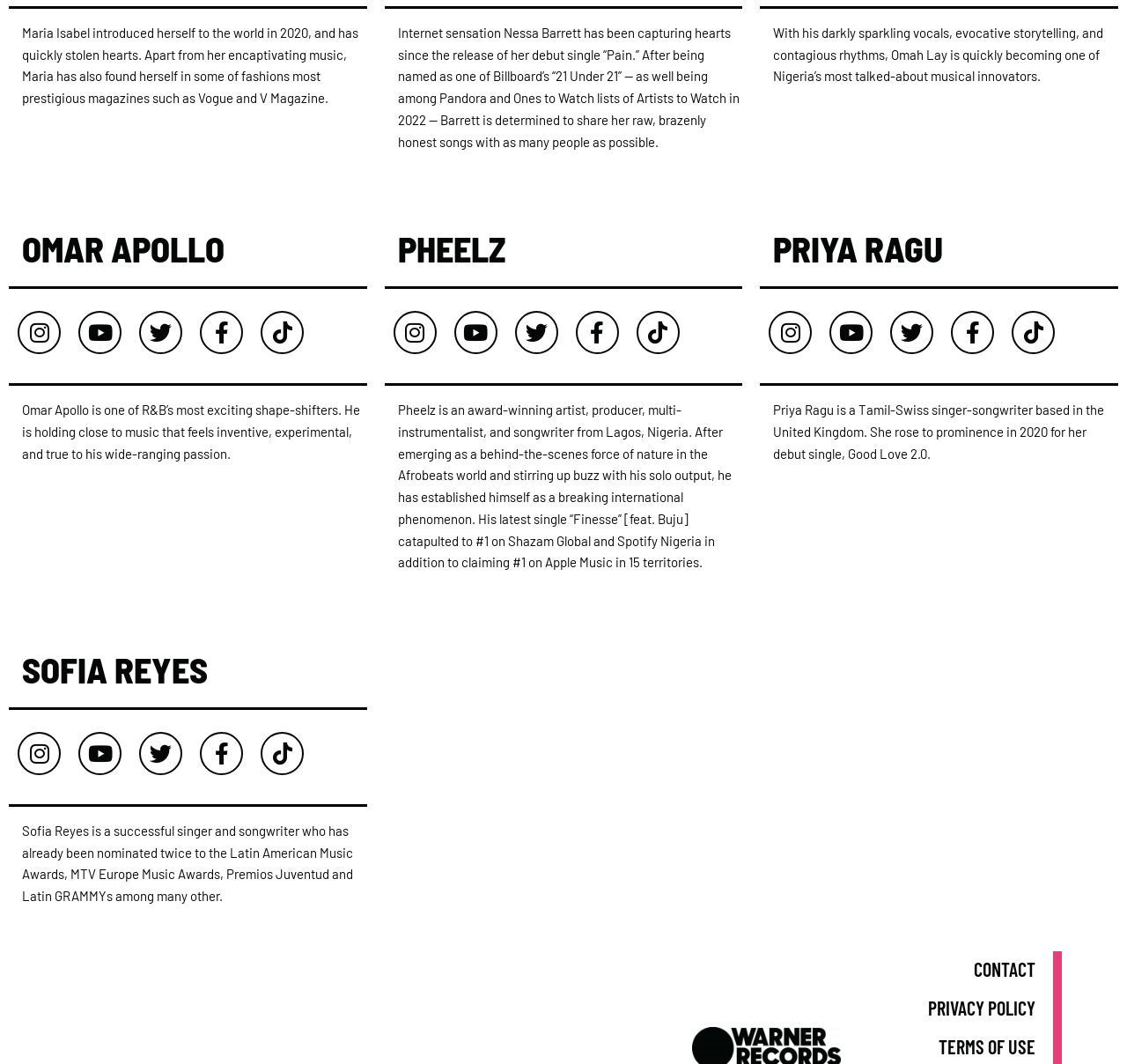Using the element description Terms of Use, predict the bounding box coordinates for the UI element. Provide the coordinates in (top-left x, top-left y, bottom-right x, bottom-right y) format with values ranging from 0 to 1.

[0.782, 0.975, 0.926, 0.992]